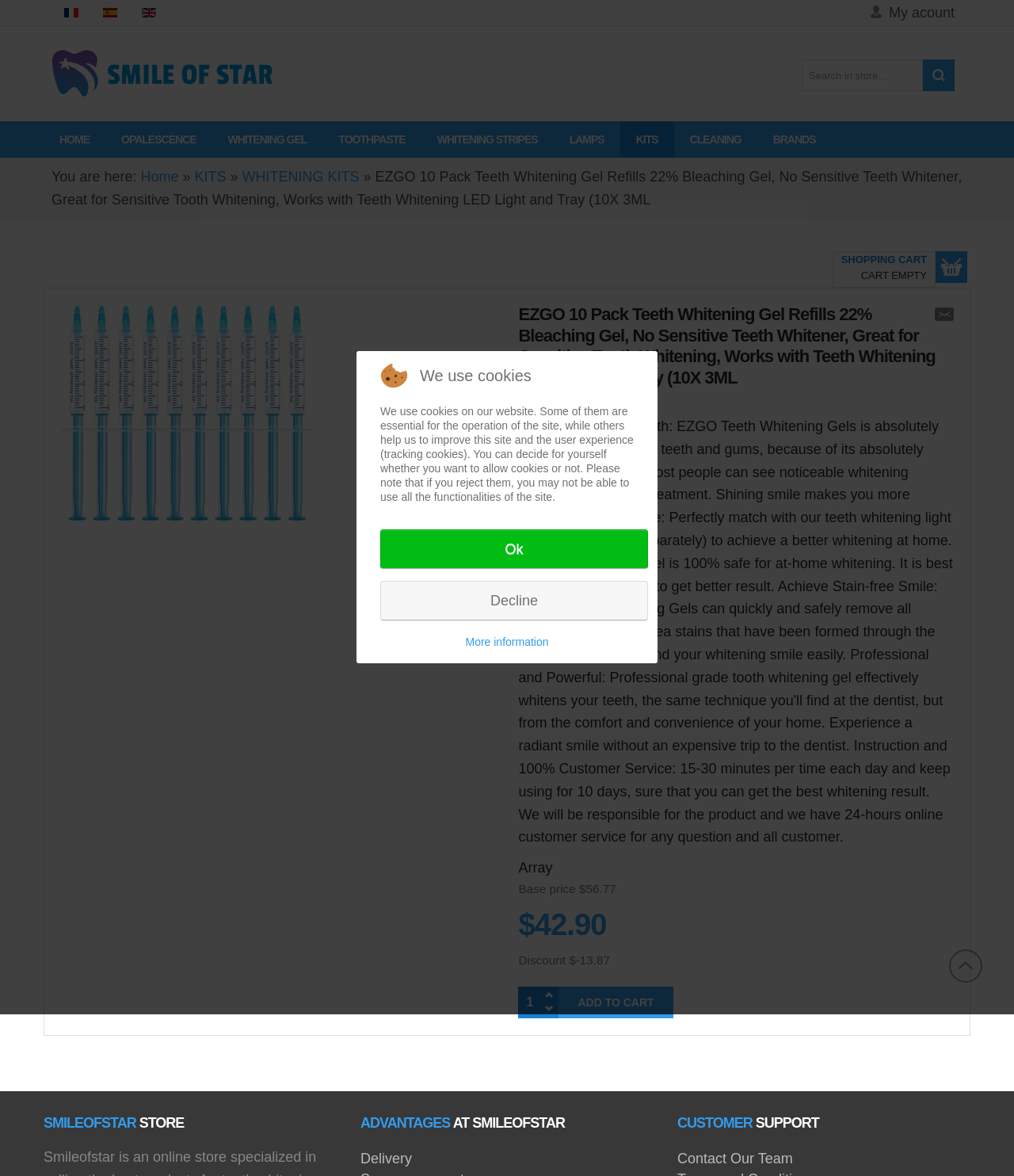Indicate the bounding box coordinates of the element that must be clicked to execute the instruction: "Search in store". The coordinates should be given as four float numbers between 0 and 1, i.e., [left, top, right, bottom].

[0.91, 0.051, 0.941, 0.077]